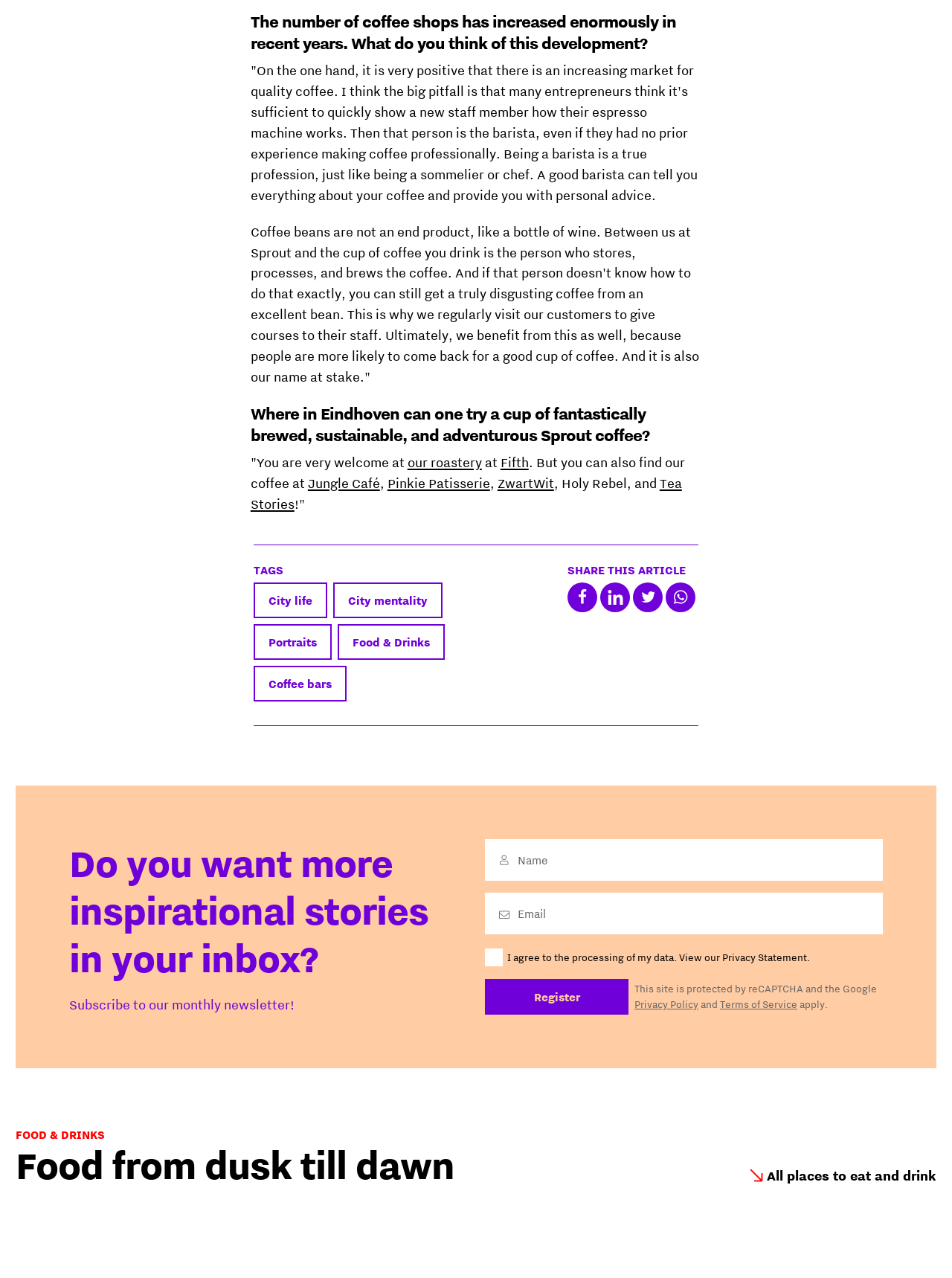Locate the bounding box coordinates of the UI element described by: "Share this article to Twitter". The bounding box coordinates should consist of four float numbers between 0 and 1, i.e., [left, top, right, bottom].

[0.665, 0.456, 0.696, 0.479]